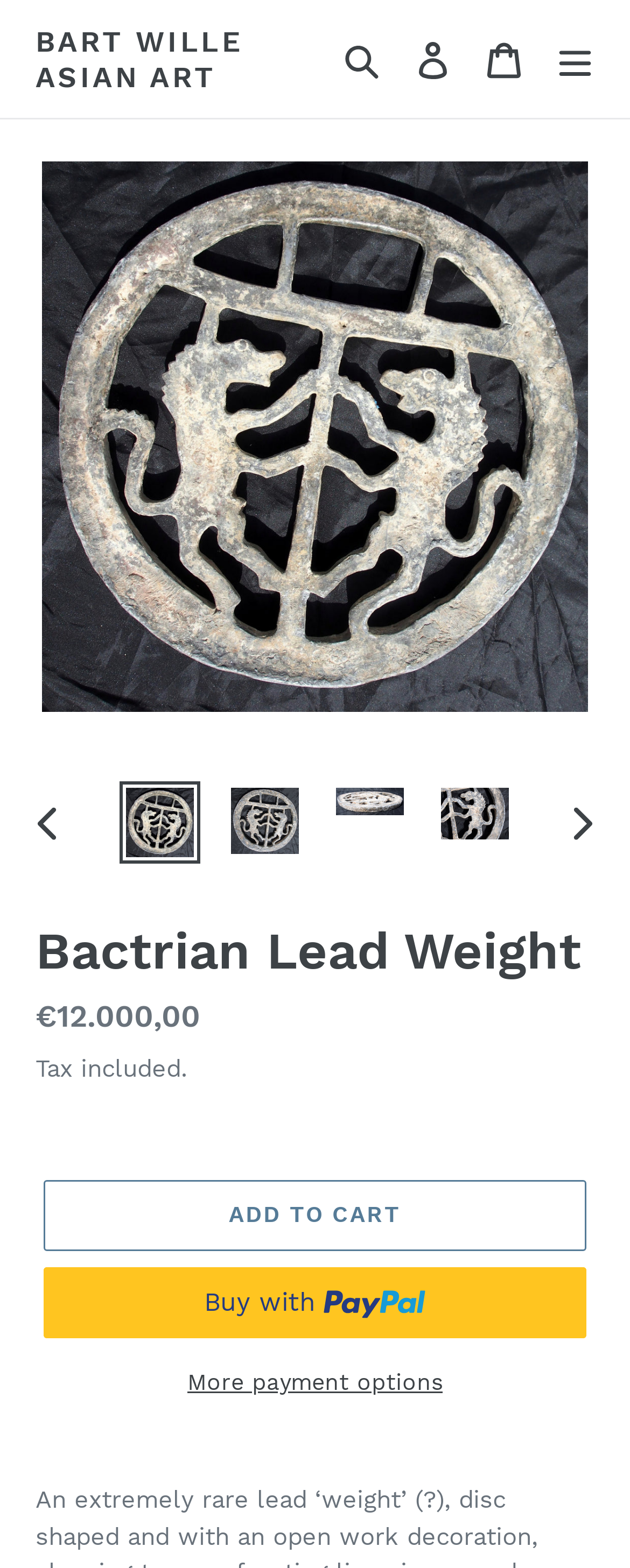Please respond to the question with a concise word or phrase:
What is the function of the 'NEXT SLIDE' button?

To show the next image